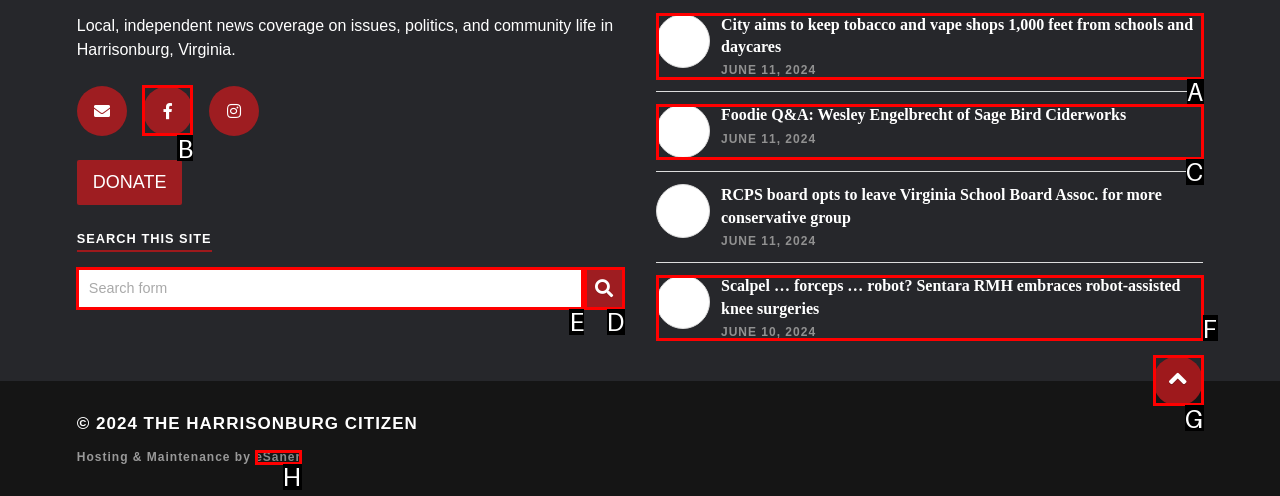Indicate the HTML element to be clicked to accomplish this task: Search for news articles Respond using the letter of the correct option.

E